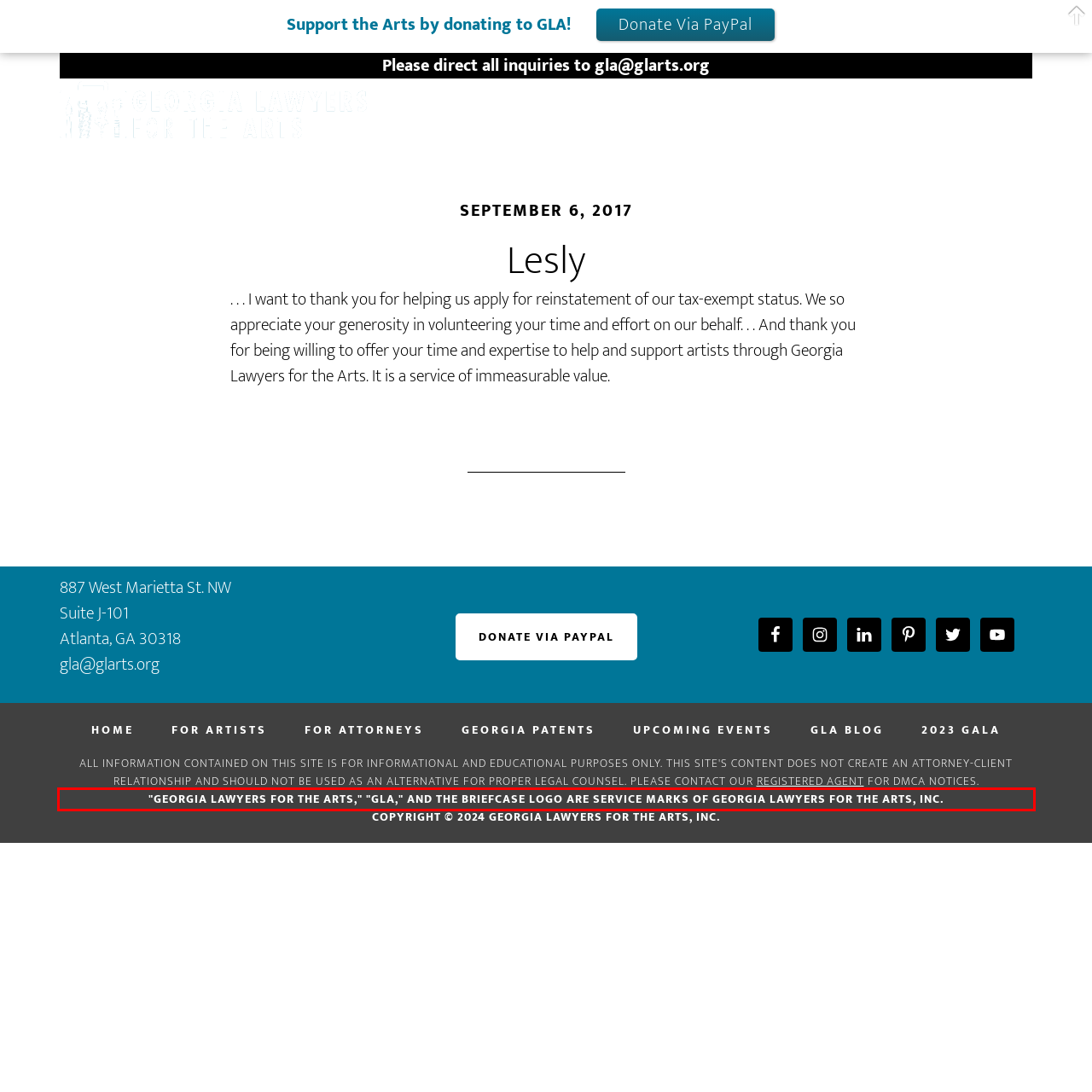Analyze the screenshot of the webpage that features a red bounding box and recognize the text content enclosed within this red bounding box.

"GEORGIA LAWYERS FOR THE ARTS," "GLA," AND THE BRIEFCASE LOGO ARE SERVICE MARKS OF GEORGIA LAWYERS FOR THE ARTS, INC.